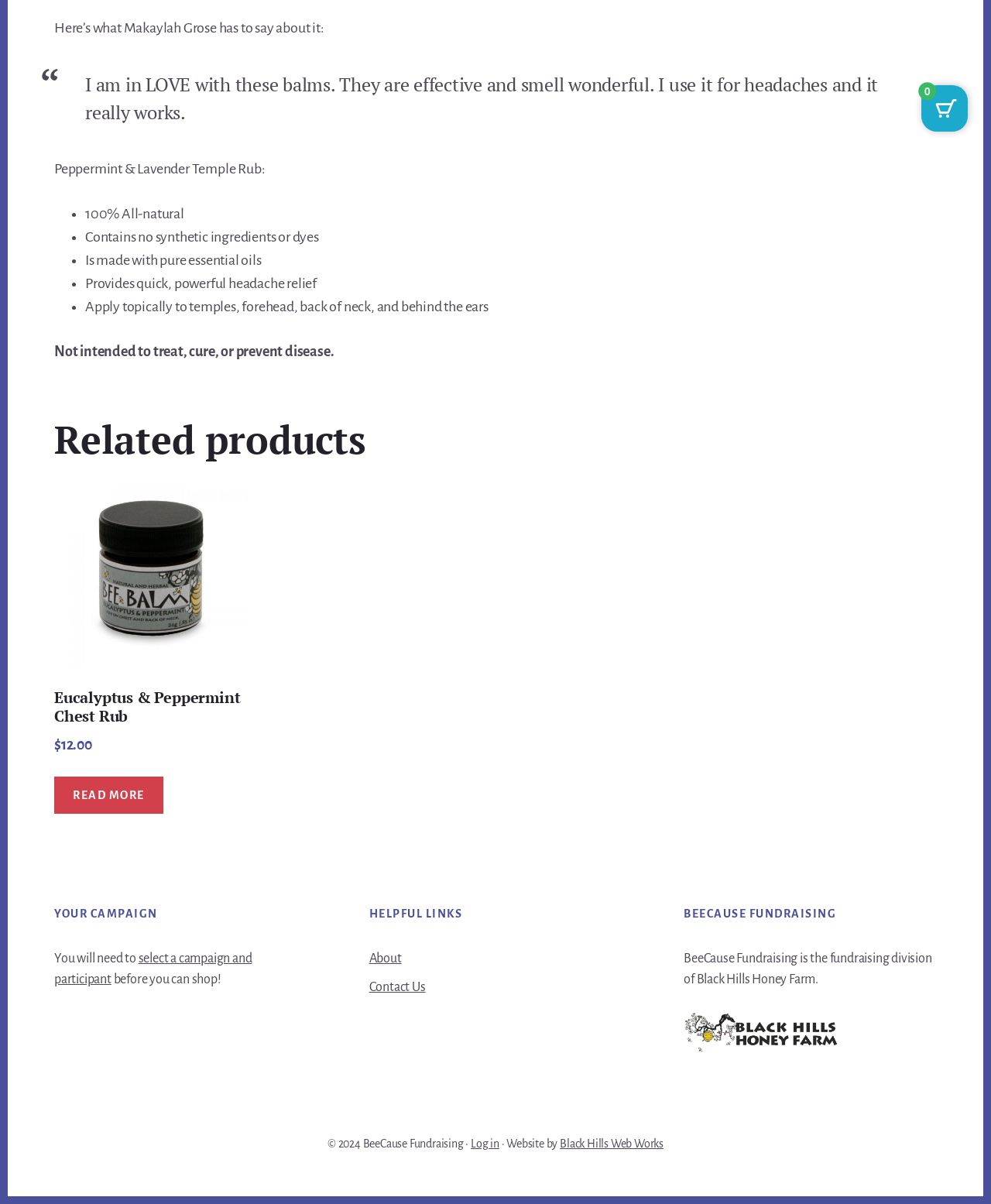Reply to the question with a single word or phrase:
What is the product being described?

Peppermint & Lavender Temple Rub